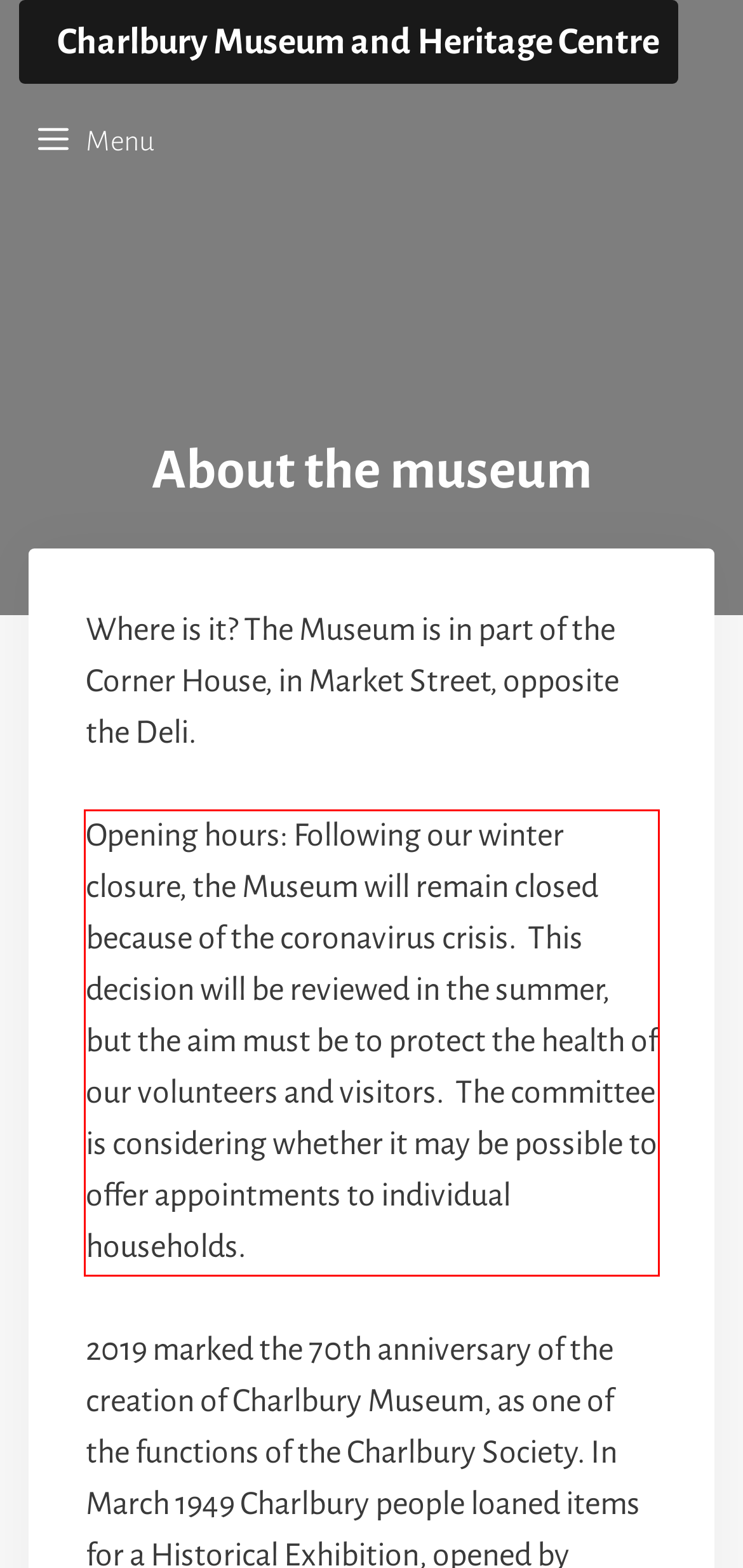In the given screenshot, locate the red bounding box and extract the text content from within it.

Opening hours: Following our winter closure, the Museum will remain closed because of the coronavirus crisis. This decision will be reviewed in the summer, but the aim must be to protect the health of our volunteers and visitors. The committee is considering whether it may be possible to offer appointments to individual households.